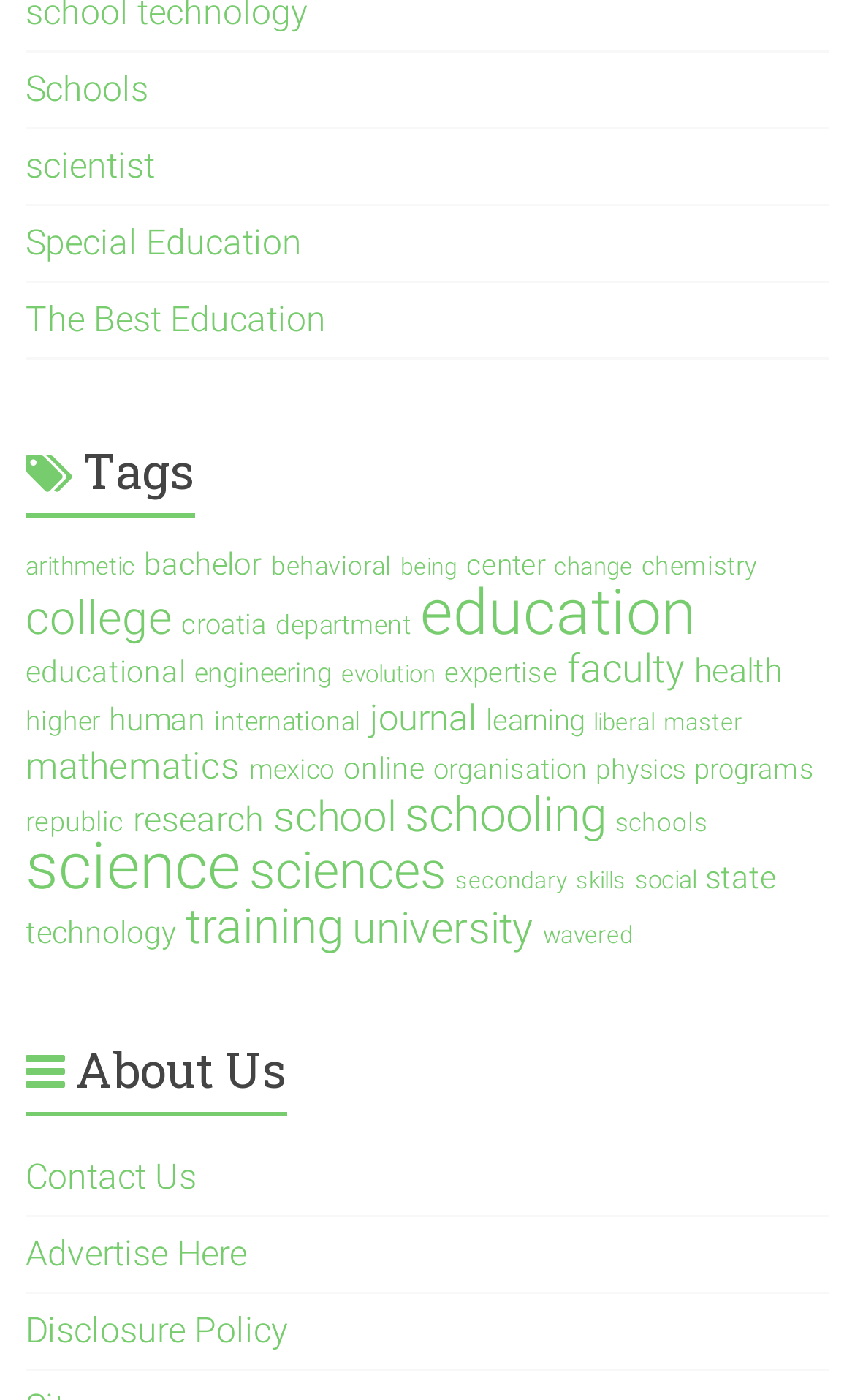Given the description: "The Best Education", determine the bounding box coordinates of the UI element. The coordinates should be formatted as four float numbers between 0 and 1, [left, top, right, bottom].

[0.03, 0.213, 0.381, 0.243]